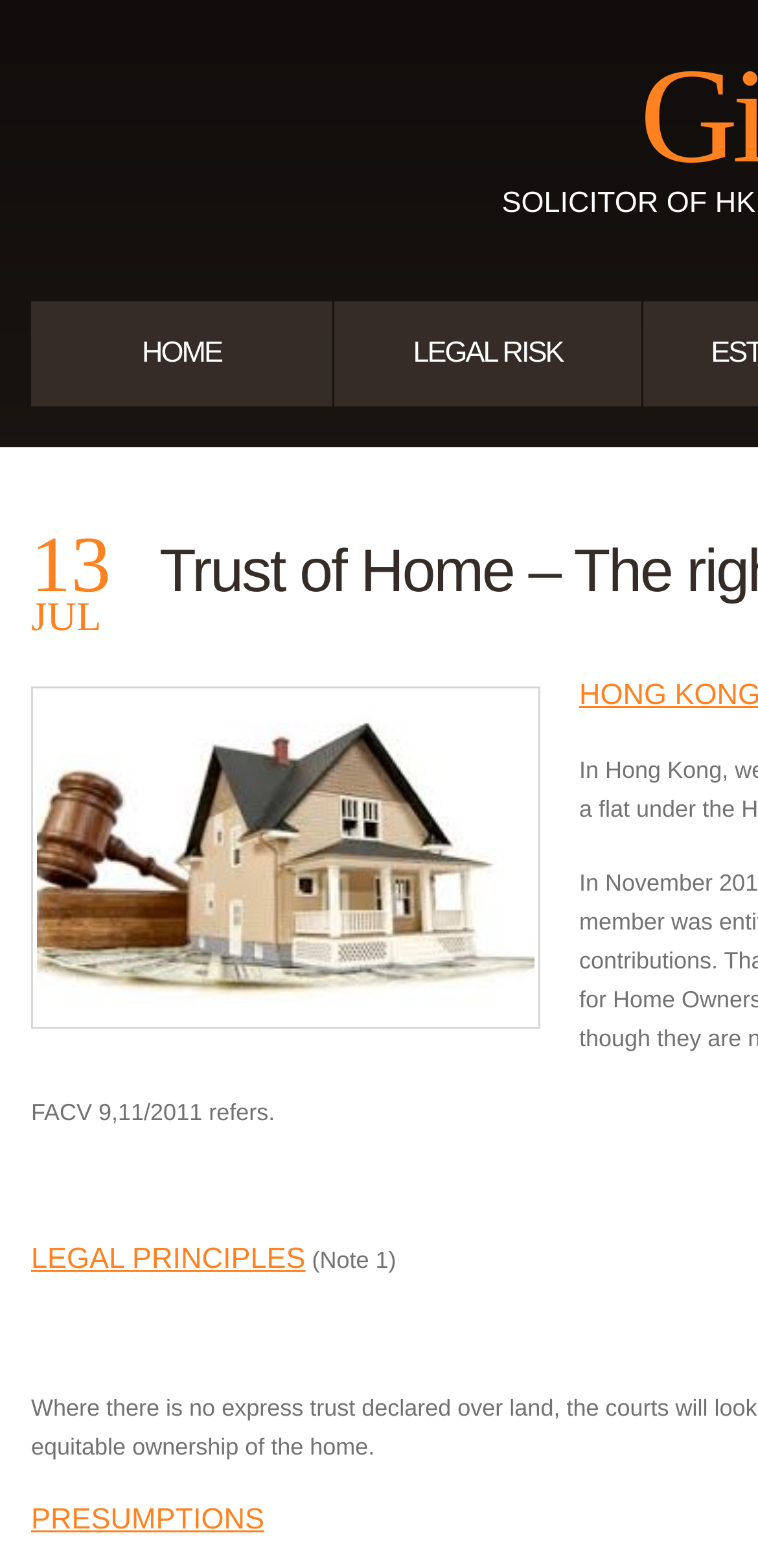Extract the bounding box of the UI element described as: "Cookie settings".

None